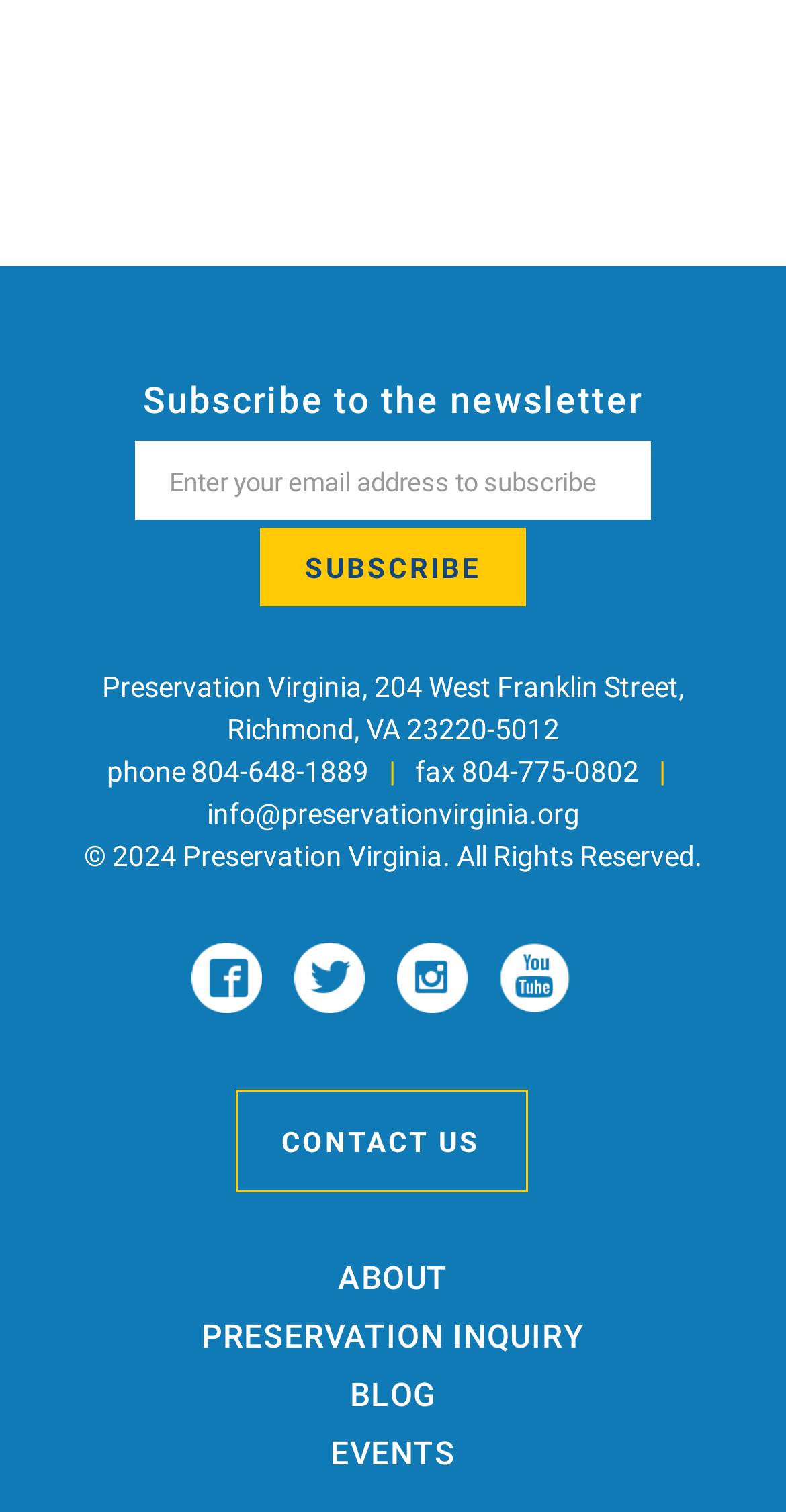Identify the bounding box coordinates of the element to click to follow this instruction: 'View the BLOG page'. Ensure the coordinates are four float values between 0 and 1, provided as [left, top, right, bottom].

[0.445, 0.91, 0.555, 0.935]